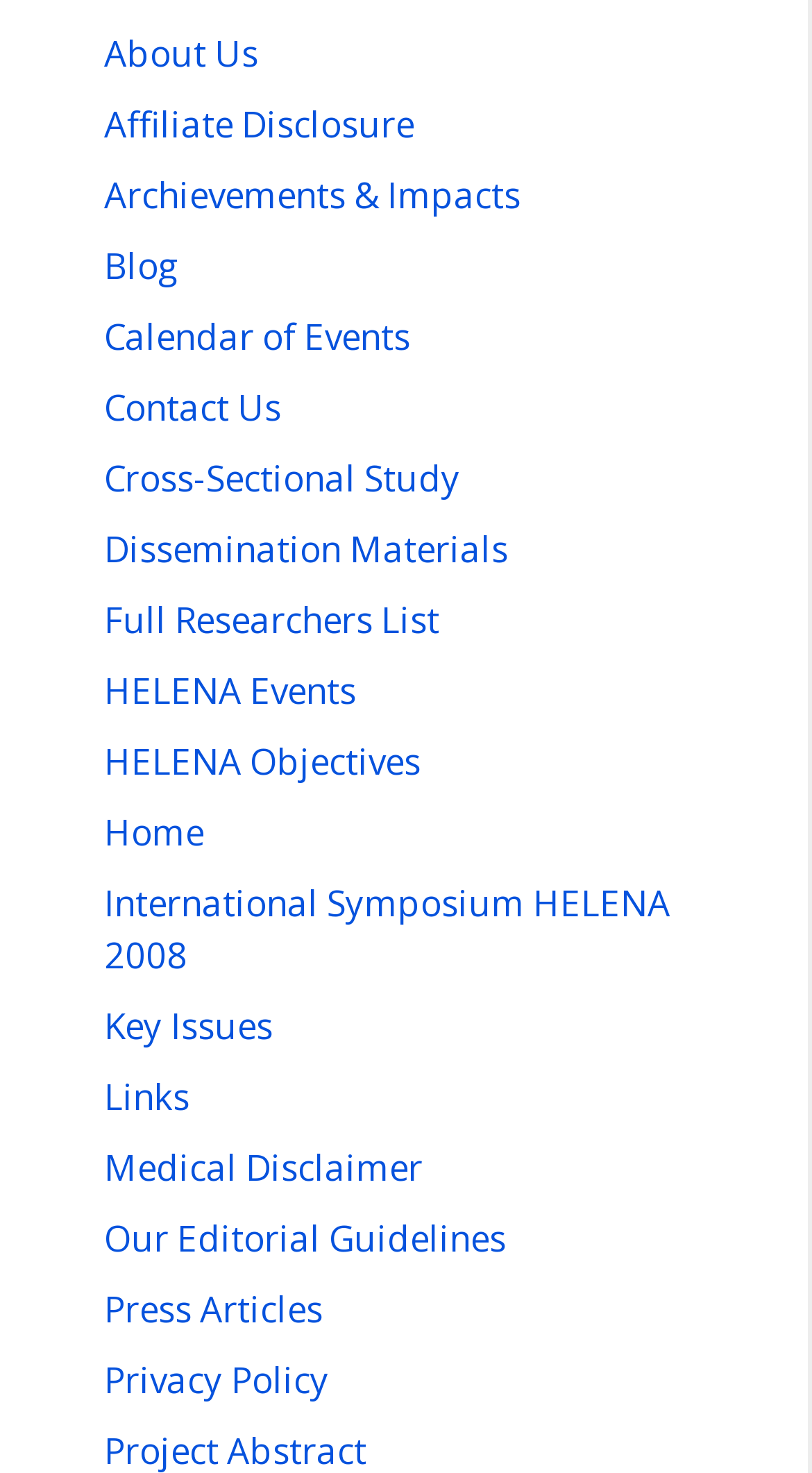Provide a single word or phrase answer to the question: 
What is the last link on the webpage?

Privacy Policy